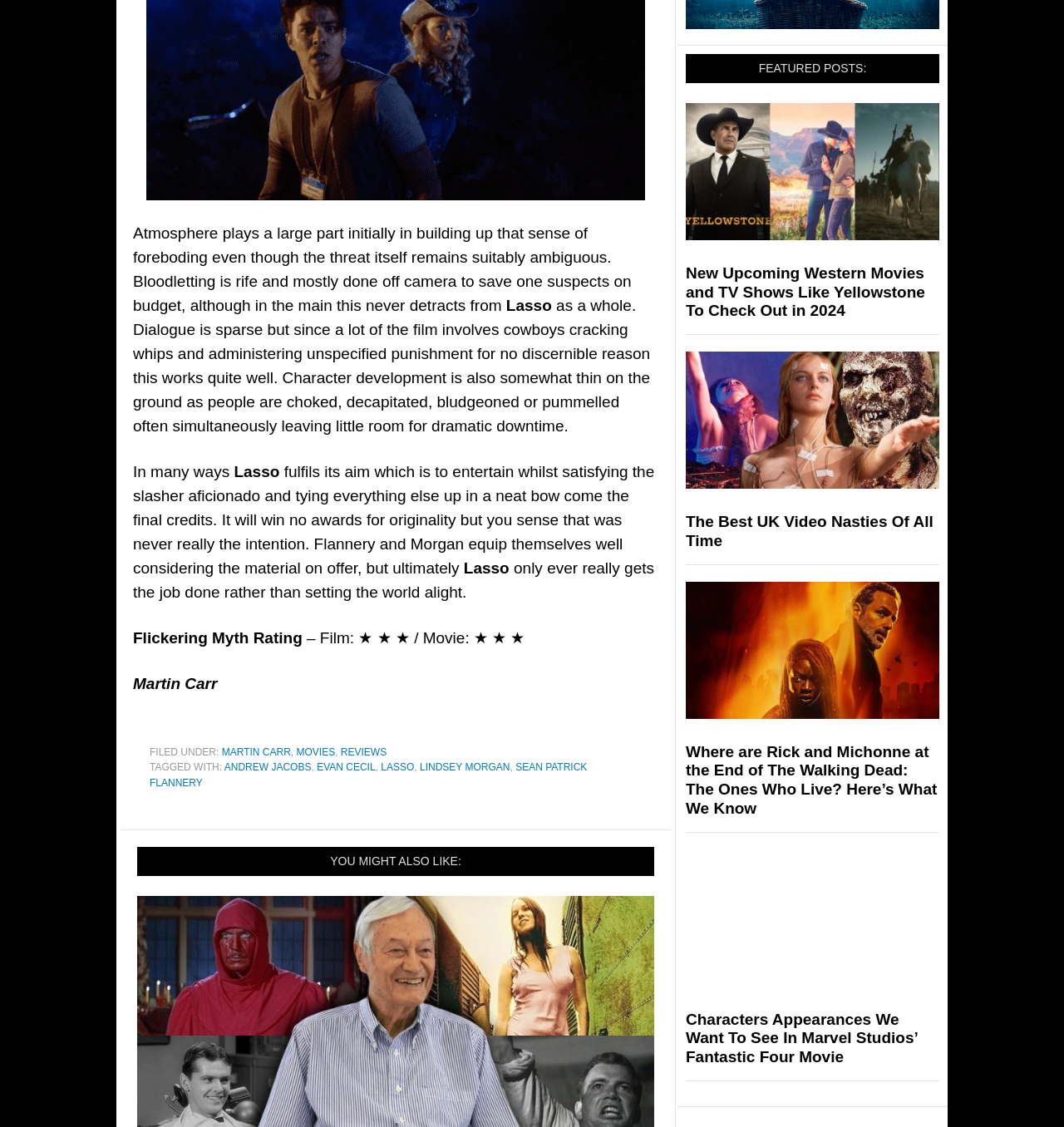Please identify the bounding box coordinates of the element's region that needs to be clicked to fulfill the following instruction: "Click on the link to read the review of Lasso". The bounding box coordinates should consist of four float numbers between 0 and 1, i.e., [left, top, right, bottom].

[0.436, 0.496, 0.479, 0.512]